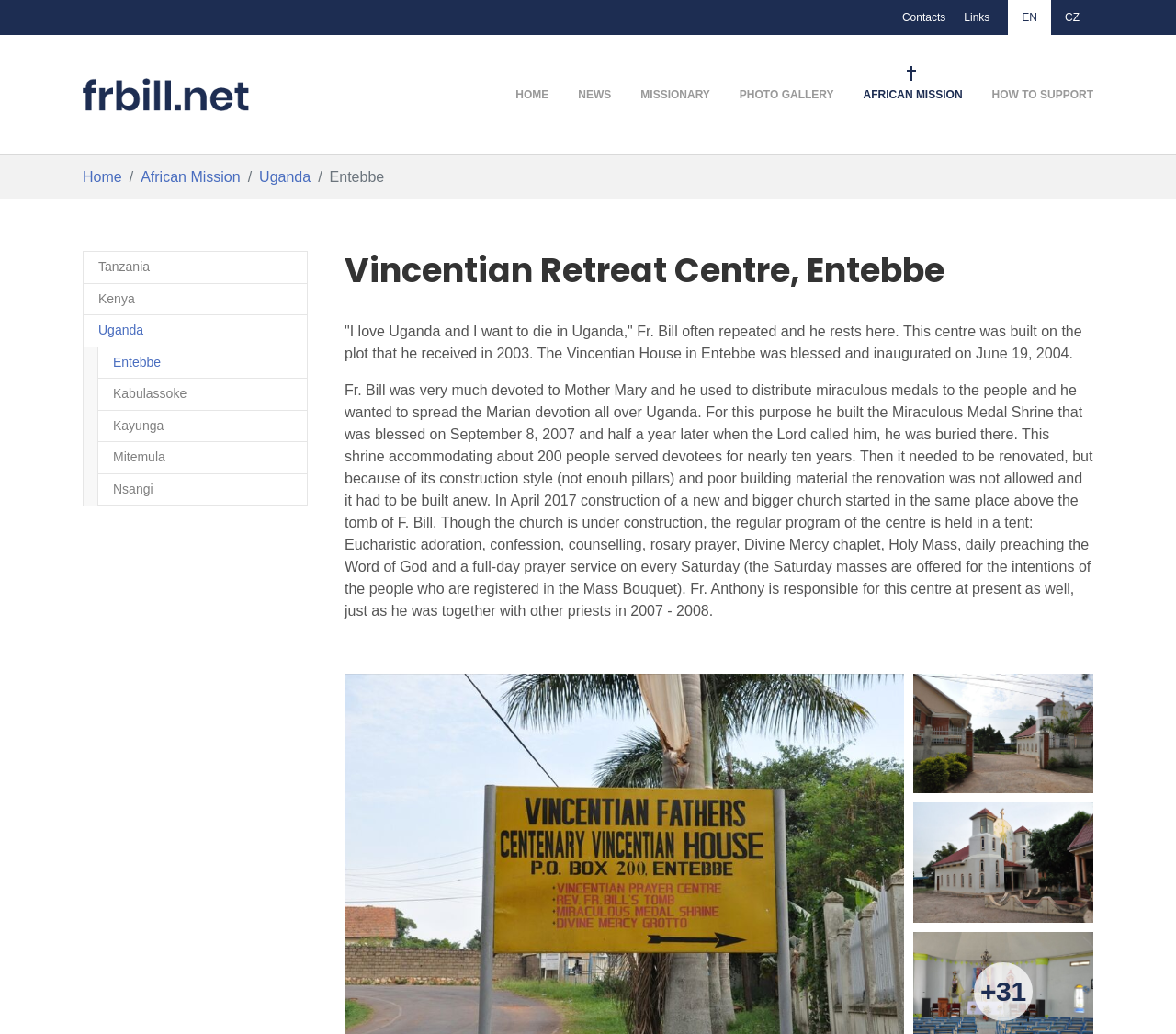Kindly determine the bounding box coordinates of the area that needs to be clicked to fulfill this instruction: "Select the 'CZ' language option".

[0.894, 0.0, 0.93, 0.034]